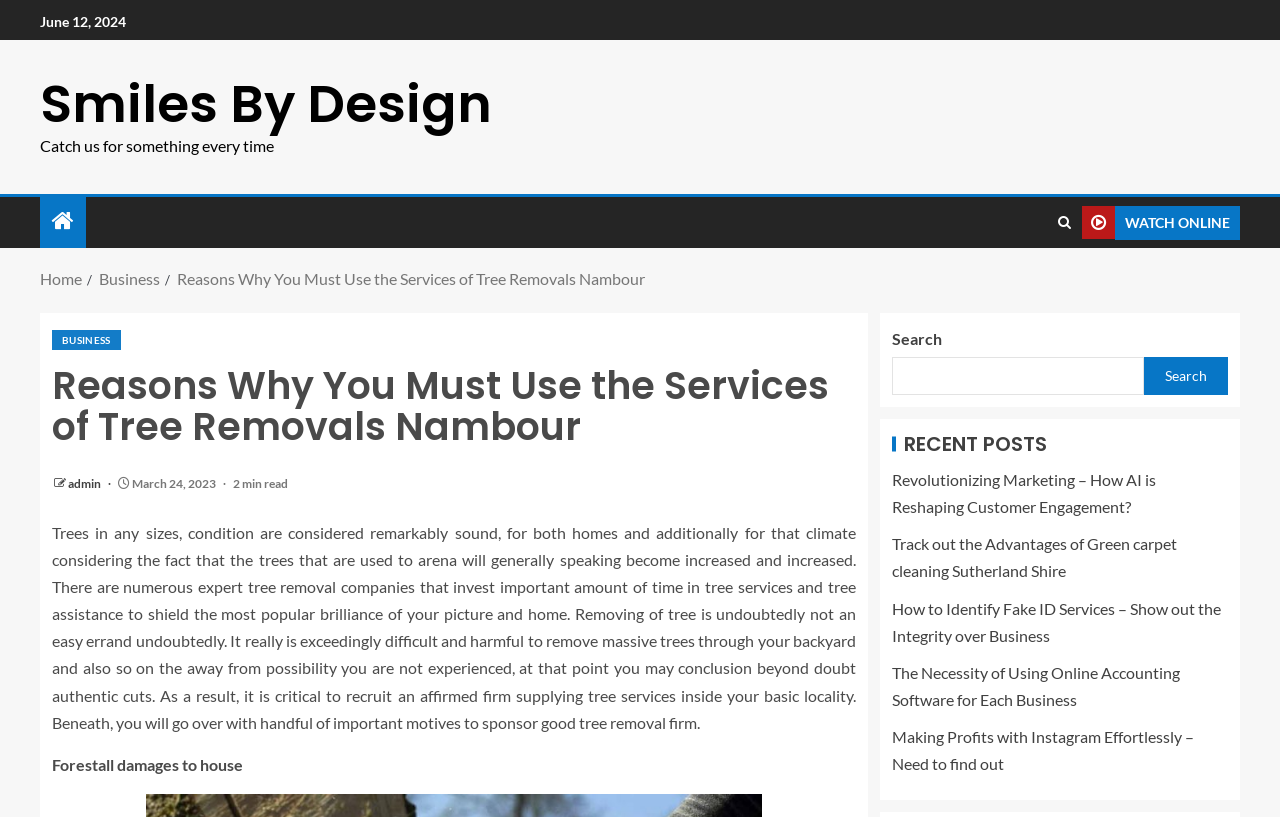Can you provide the bounding box coordinates for the element that should be clicked to implement the instruction: "Click the 'Keep me up to date!' button"?

None